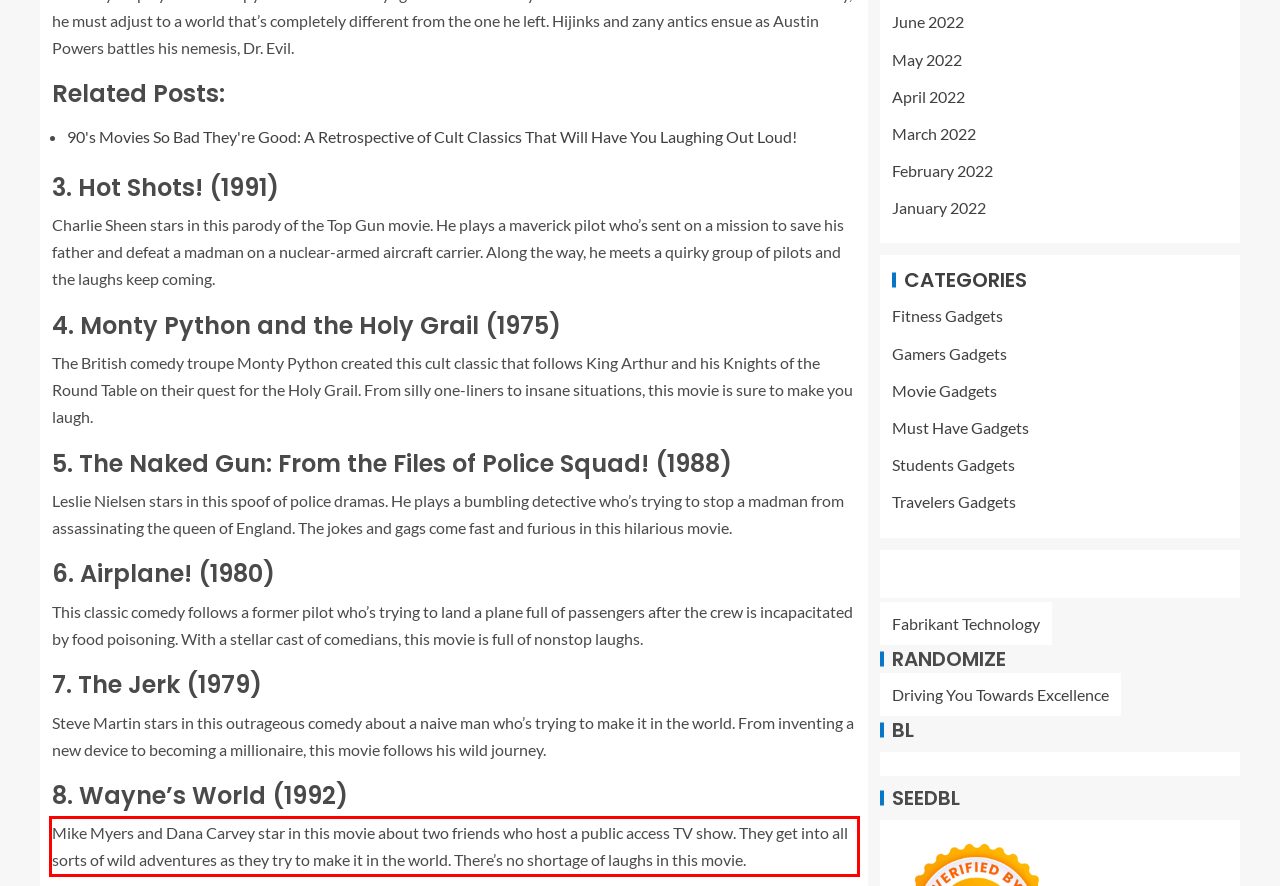You have a screenshot of a webpage where a UI element is enclosed in a red rectangle. Perform OCR to capture the text inside this red rectangle.

Mike Myers and Dana Carvey star in this movie about two friends who host a public access TV show. They get into all sorts of wild adventures as they try to make it in the world. There’s no shortage of laughs in this movie.